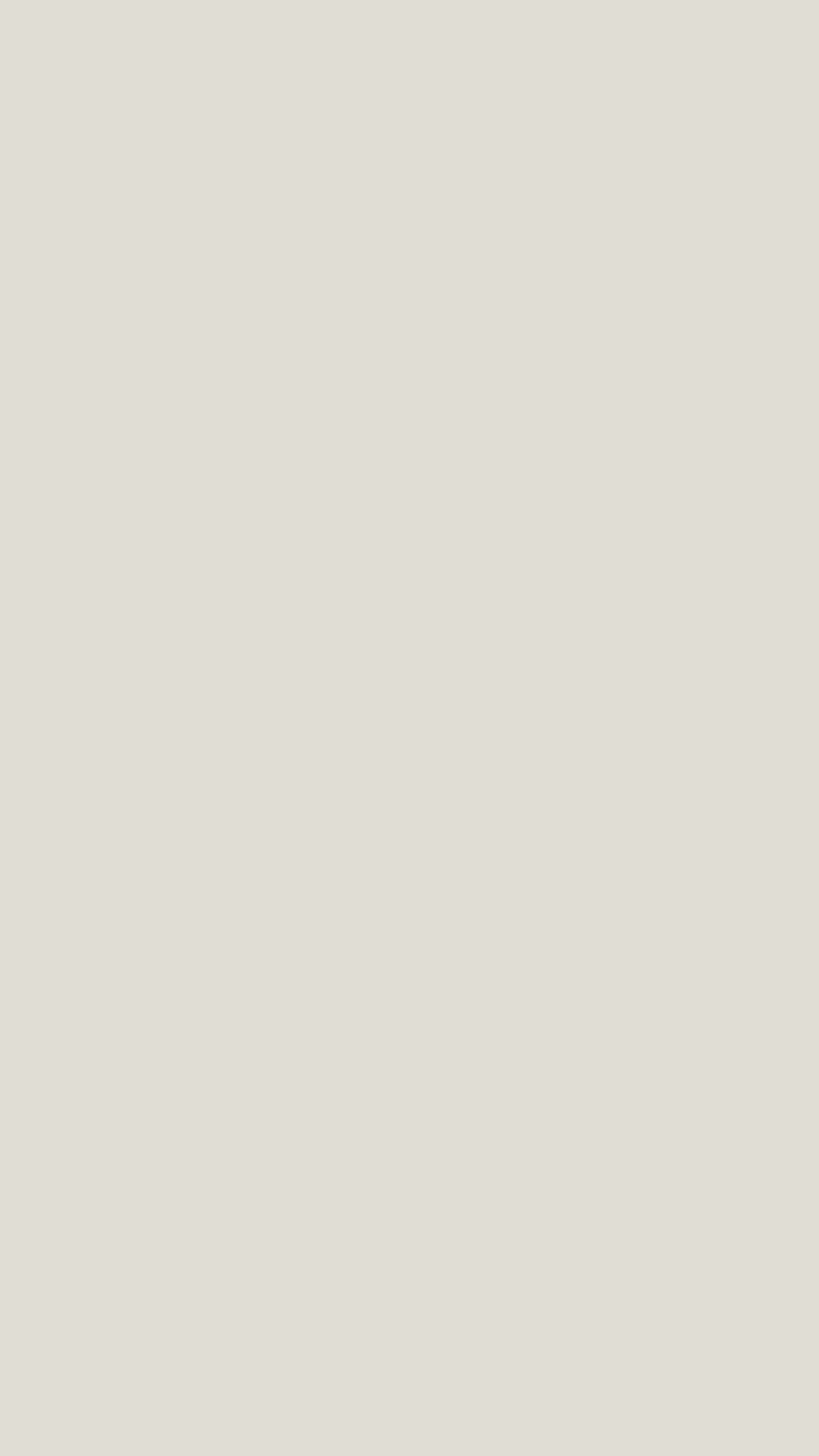How many links are there on the webpage?
Using the information from the image, give a concise answer in one word or a short phrase.

15